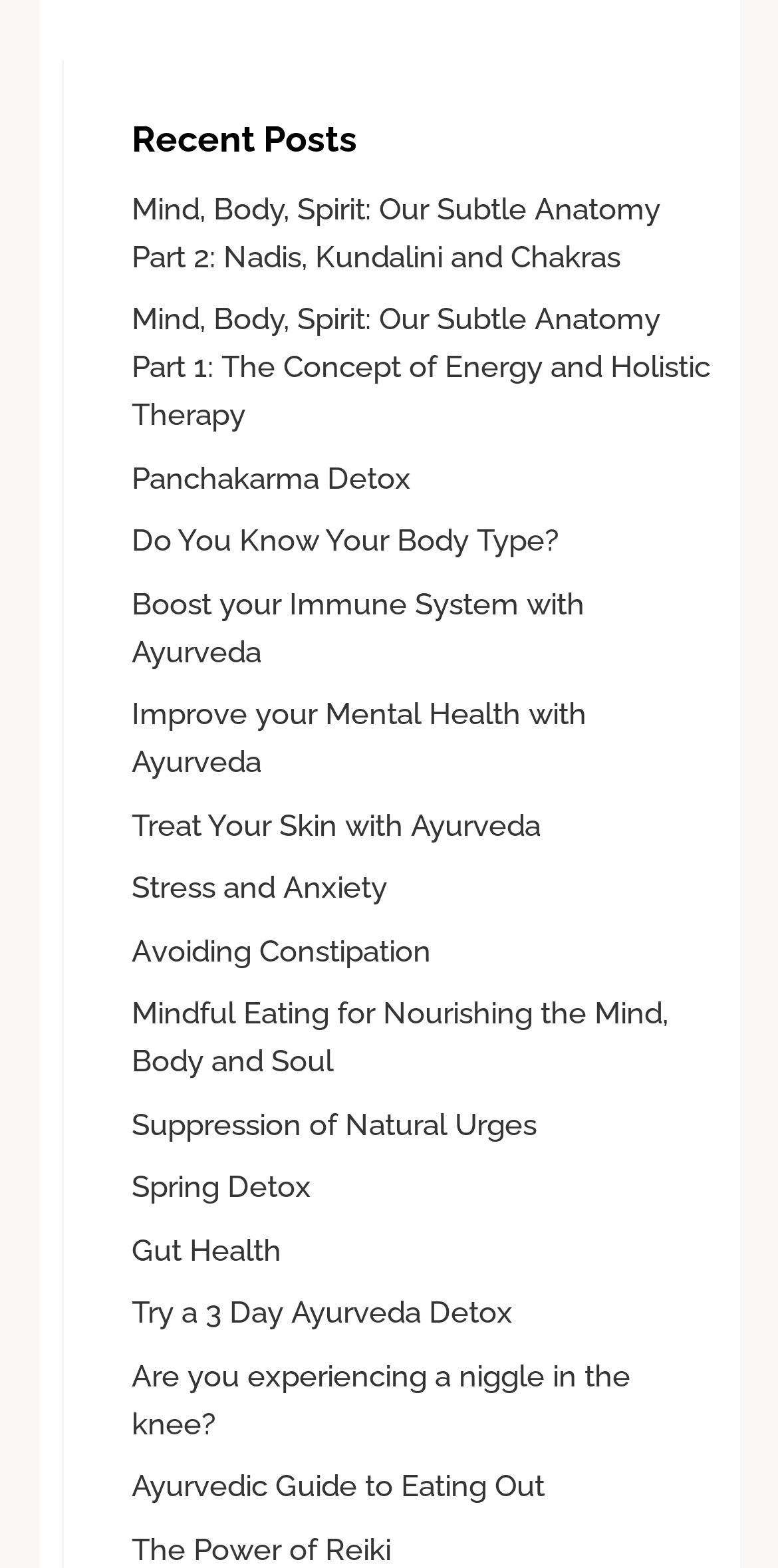Please determine the bounding box coordinates of the element's region to click in order to carry out the following instruction: "Read about Mind, Body, Spirit: Our Subtle Anatomy Part 2: Nadis, Kundalini and Chakras". The coordinates should be four float numbers between 0 and 1, i.e., [left, top, right, bottom].

[0.169, 0.122, 0.849, 0.175]